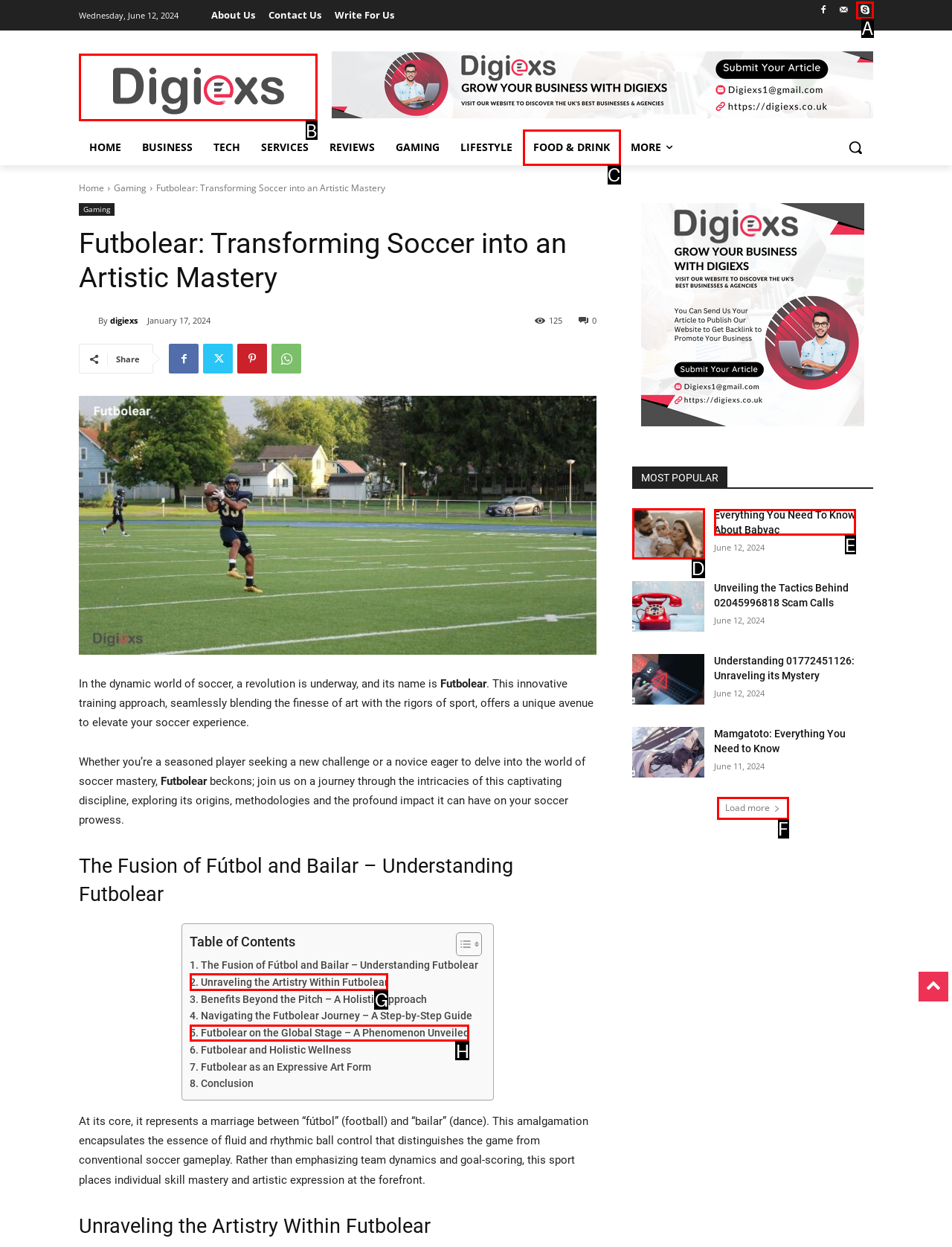For the task: Click on the 'Logo', identify the HTML element to click.
Provide the letter corresponding to the right choice from the given options.

B